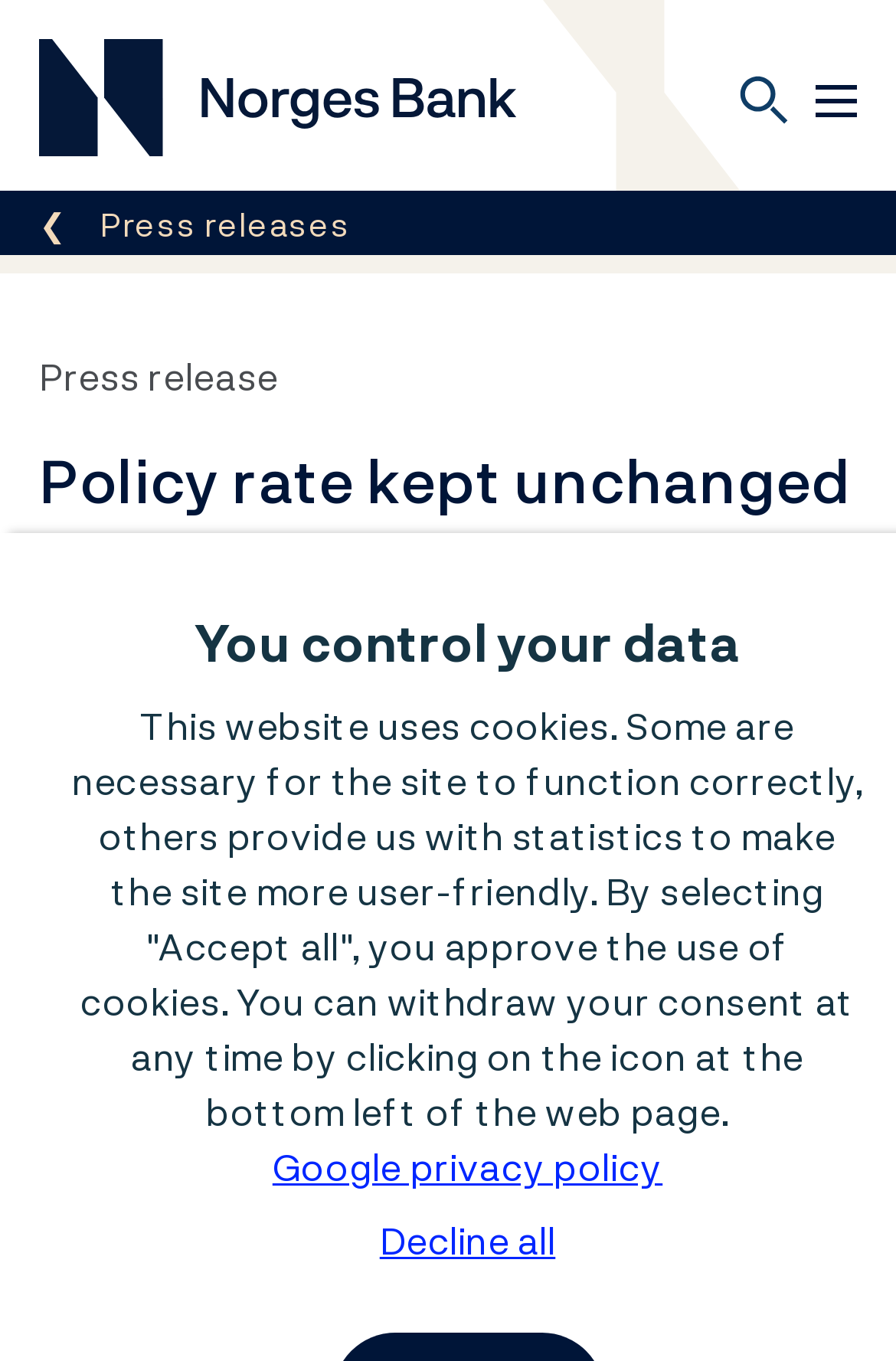Please respond to the question using a single word or phrase:
What is the purpose of the cookies on this website?

Statistics and site functionality